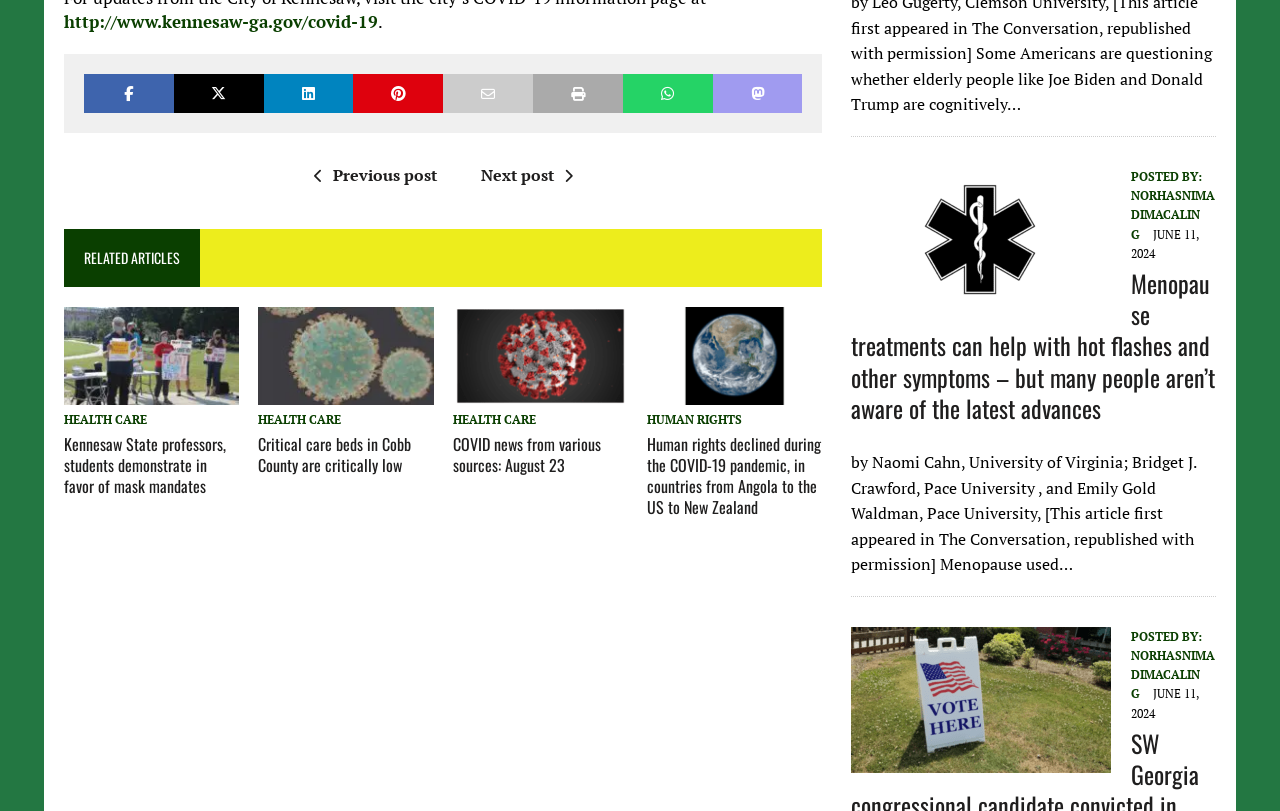What is the date of the last article?
Using the image, elaborate on the answer with as much detail as possible.

The date of the last article is 'JUNE 11, 2024' as indicated by the static text 'JUNE 11, 2024' below the heading 'Menopause treatments can help with hot flashes and other symptoms – but many people aren’t aware of the latest advances'.